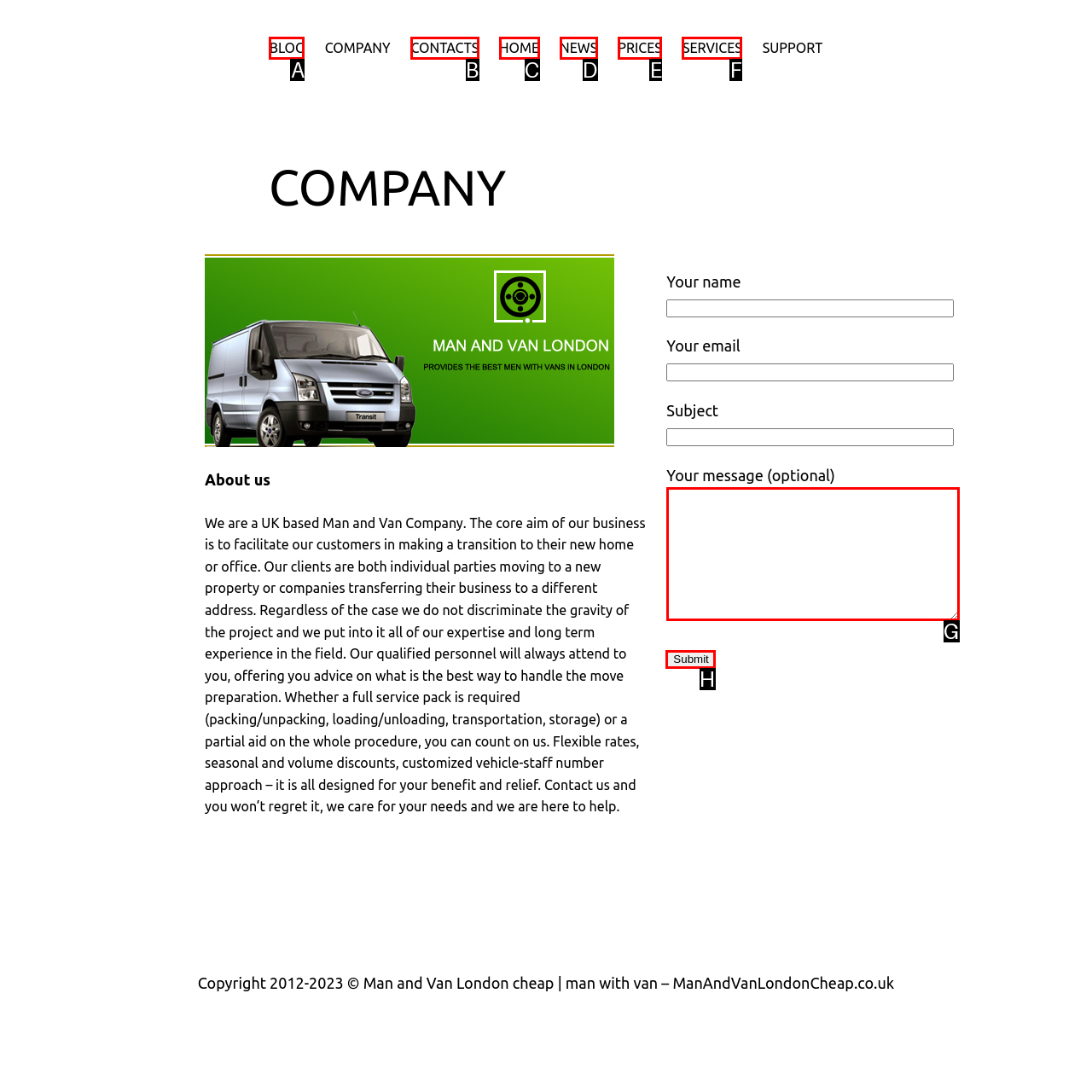Tell me which one HTML element I should click to complete the following task: Click the Submit button Answer with the option's letter from the given choices directly.

H